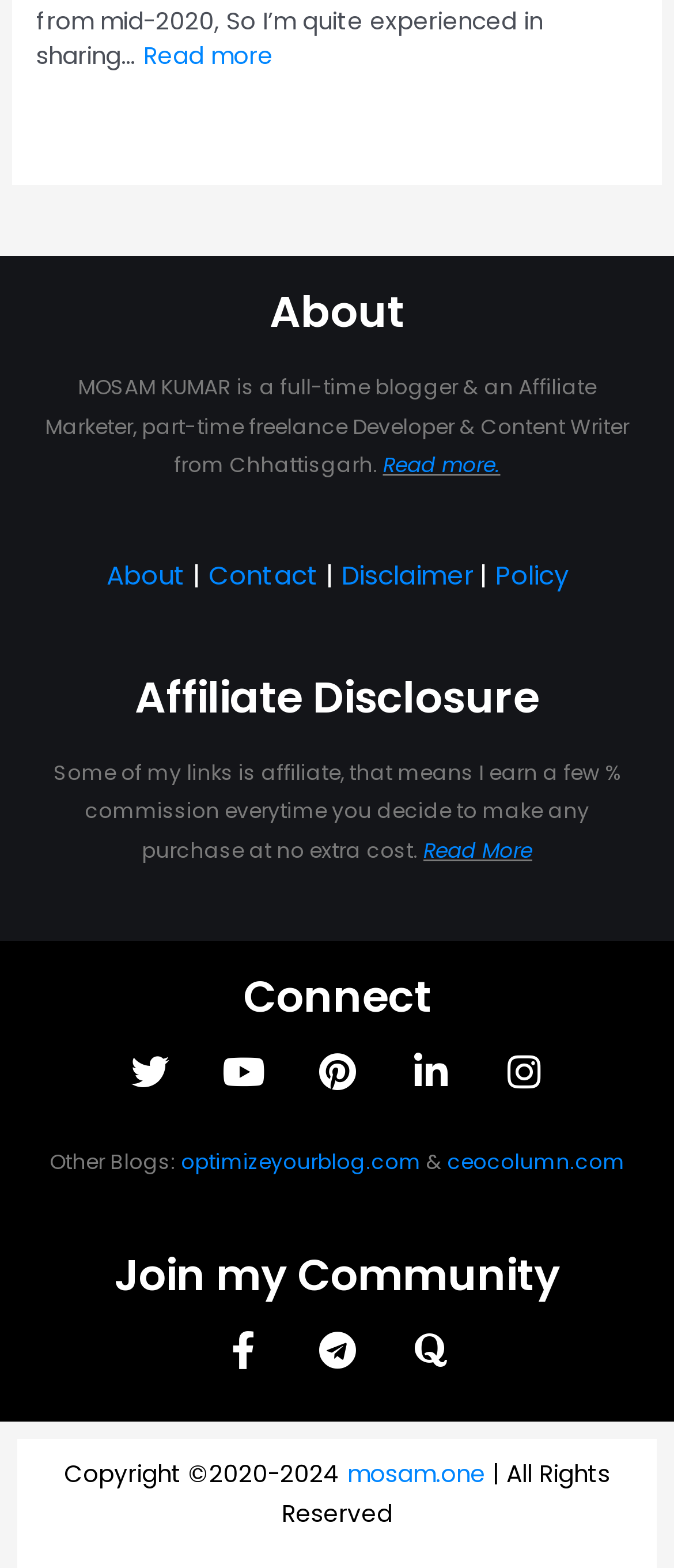What social media platform has the icon uf099?
Answer the question with a single word or phrase by looking at the picture.

Twitter